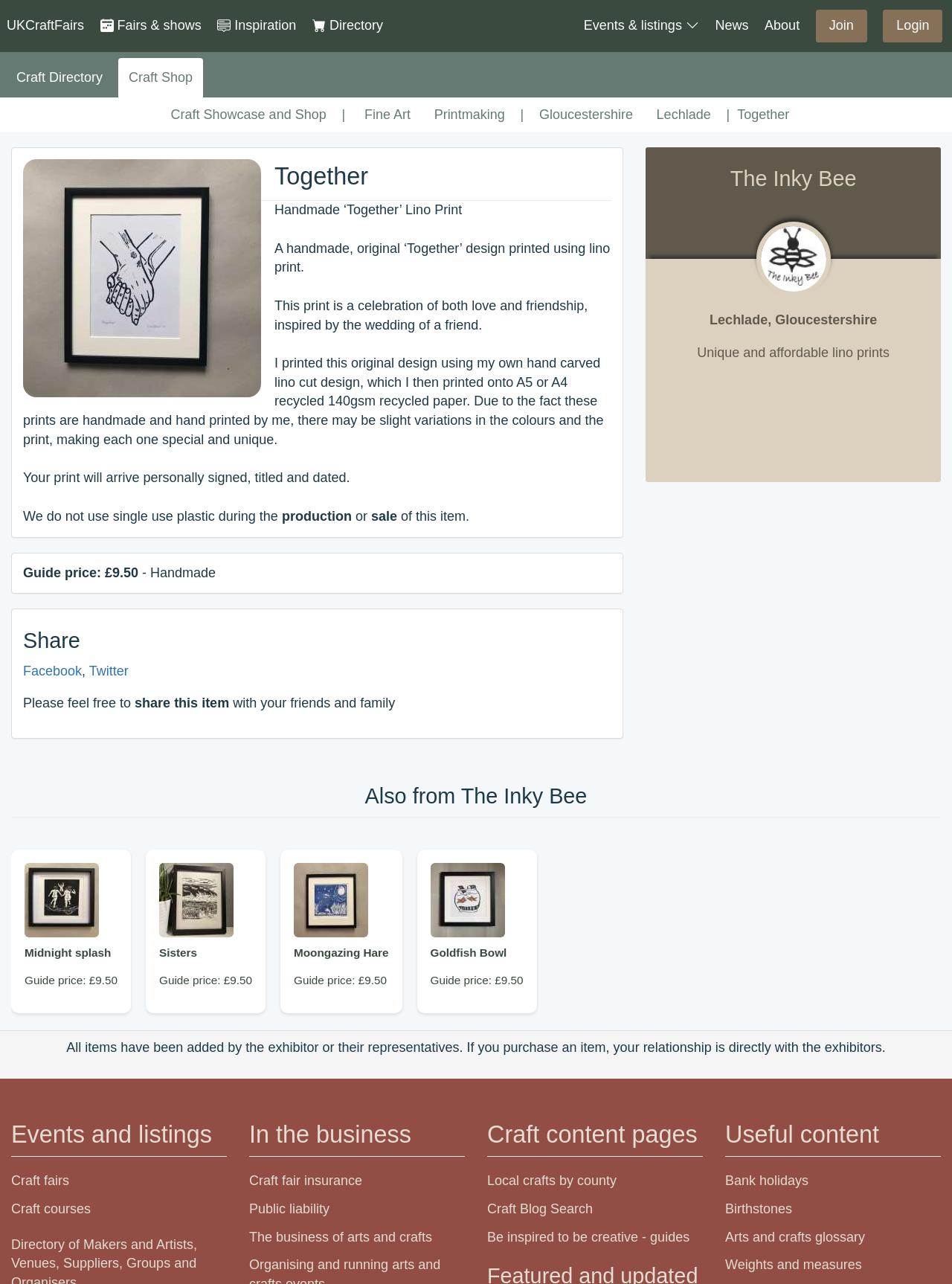Please mark the clickable region by giving the bounding box coordinates needed to complete this instruction: "Learn more about 'The Inky Bee'".

[0.69, 0.129, 0.977, 0.15]